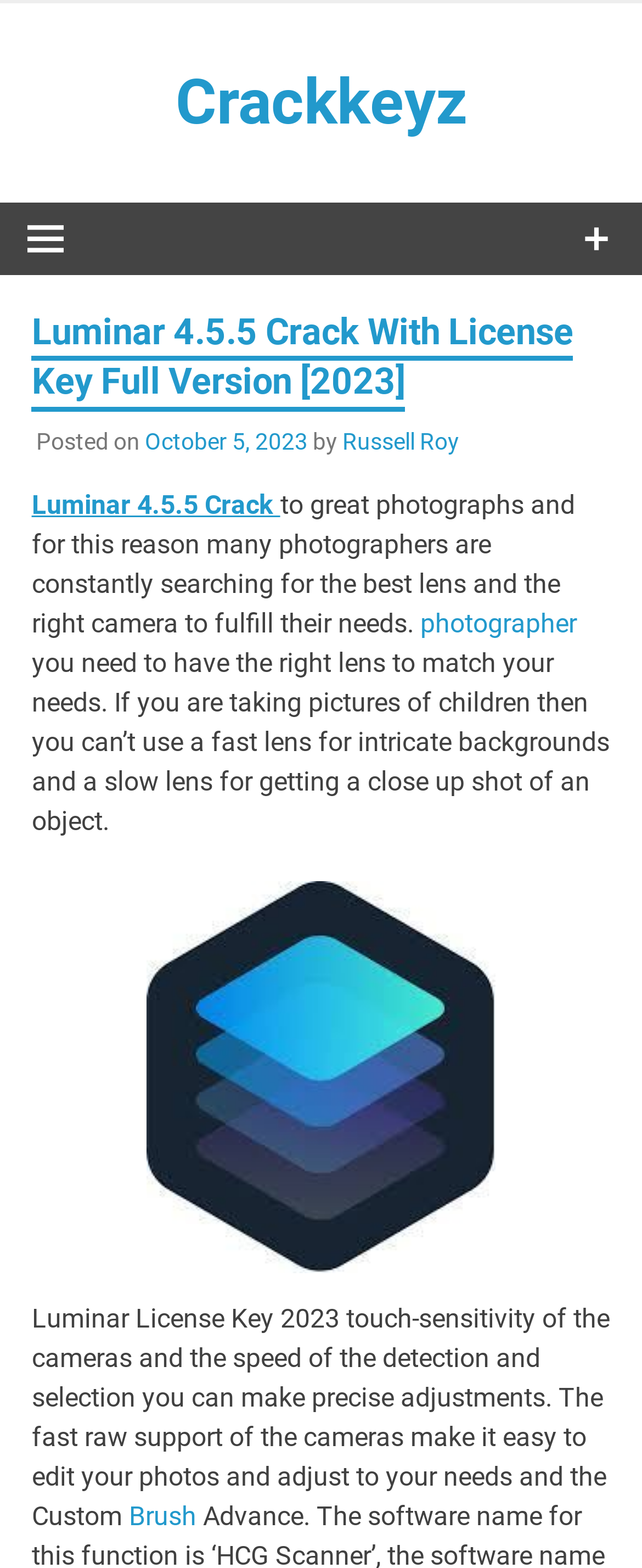Respond with a single word or phrase:
What is the purpose of Luminar 4.5.5?

To take great photographs